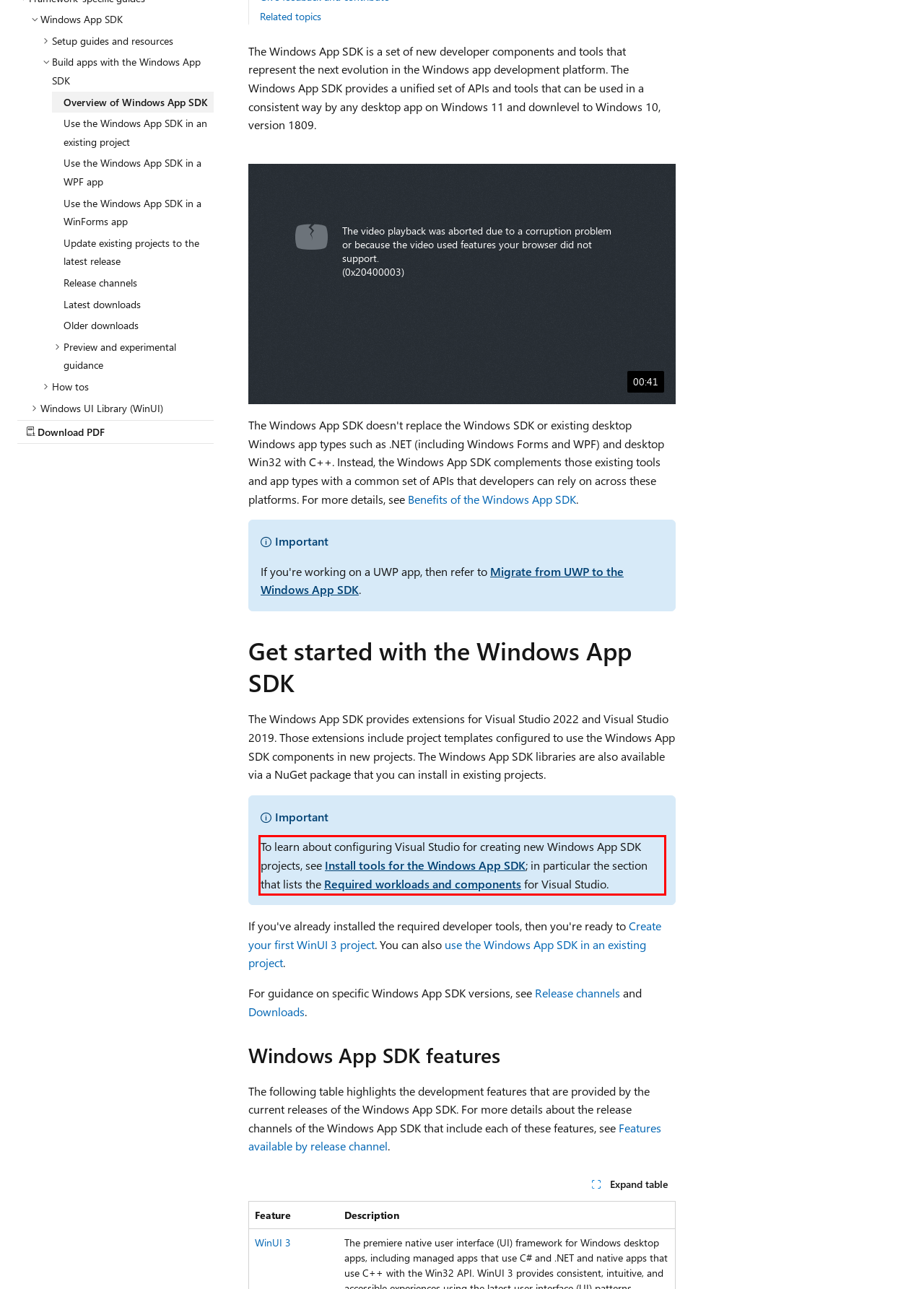Please analyze the provided webpage screenshot and perform OCR to extract the text content from the red rectangle bounding box.

To learn about configuring Visual Studio for creating new Windows App SDK projects, see Install tools for the Windows App SDK; in particular the section that lists the Required workloads and components for Visual Studio.